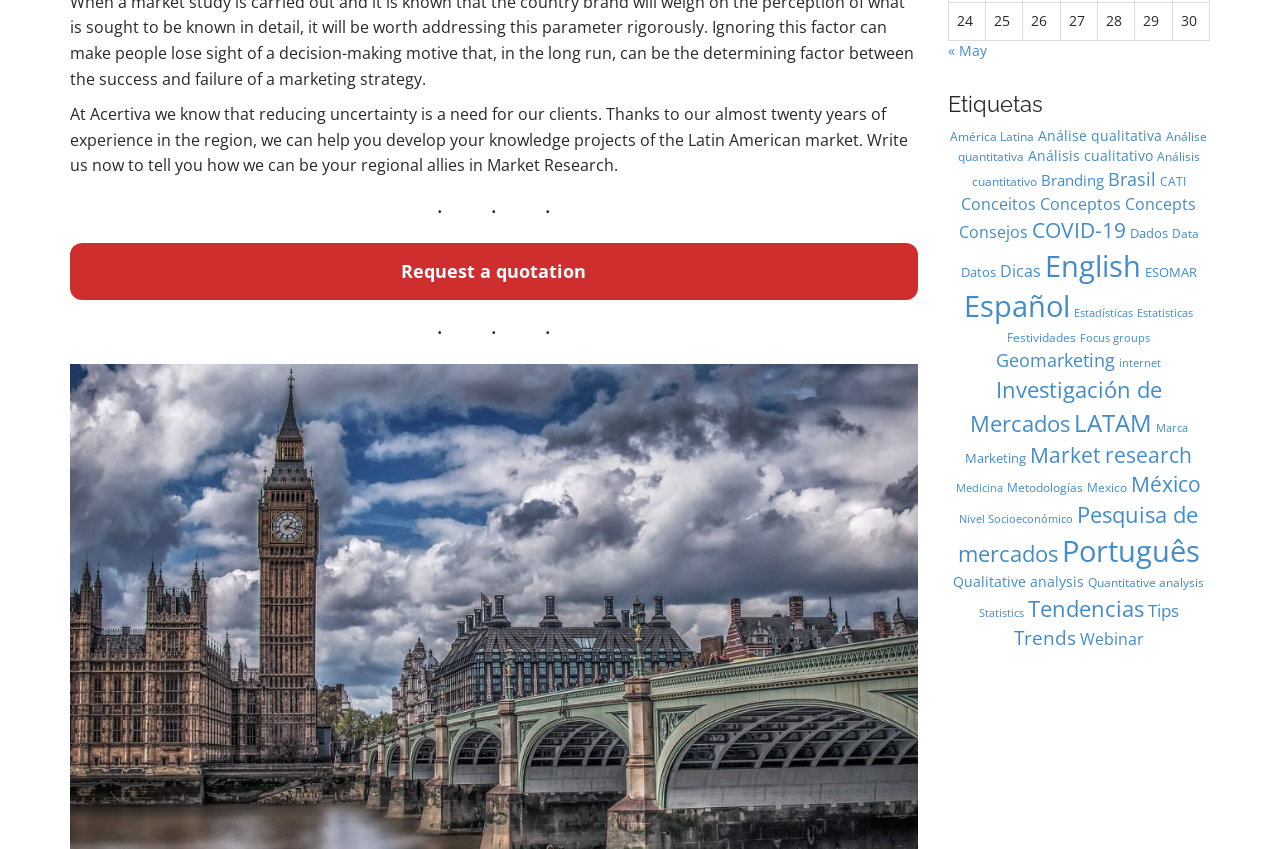Consider the image and give a detailed and elaborate answer to the question: 
How many years of experience does Acertiva have in the region?

The static text at the top of the webpage mentions that Acertiva has almost twenty years of experience in the region, which suggests that the company has a significant amount of expertise in the Latin American market.